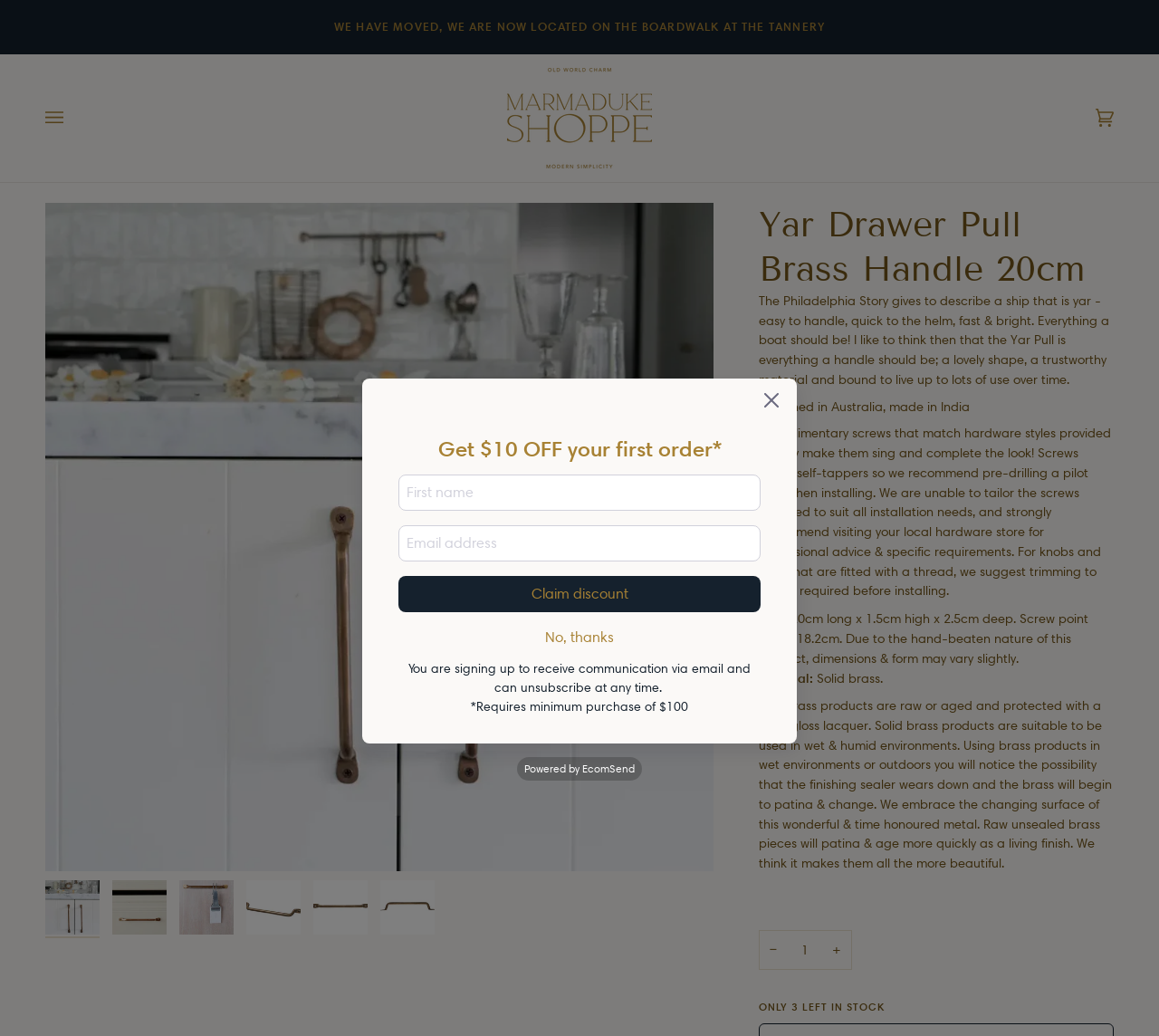Show me the bounding box coordinates of the clickable region to achieve the task as per the instruction: "View product details".

[0.654, 0.196, 0.961, 0.281]